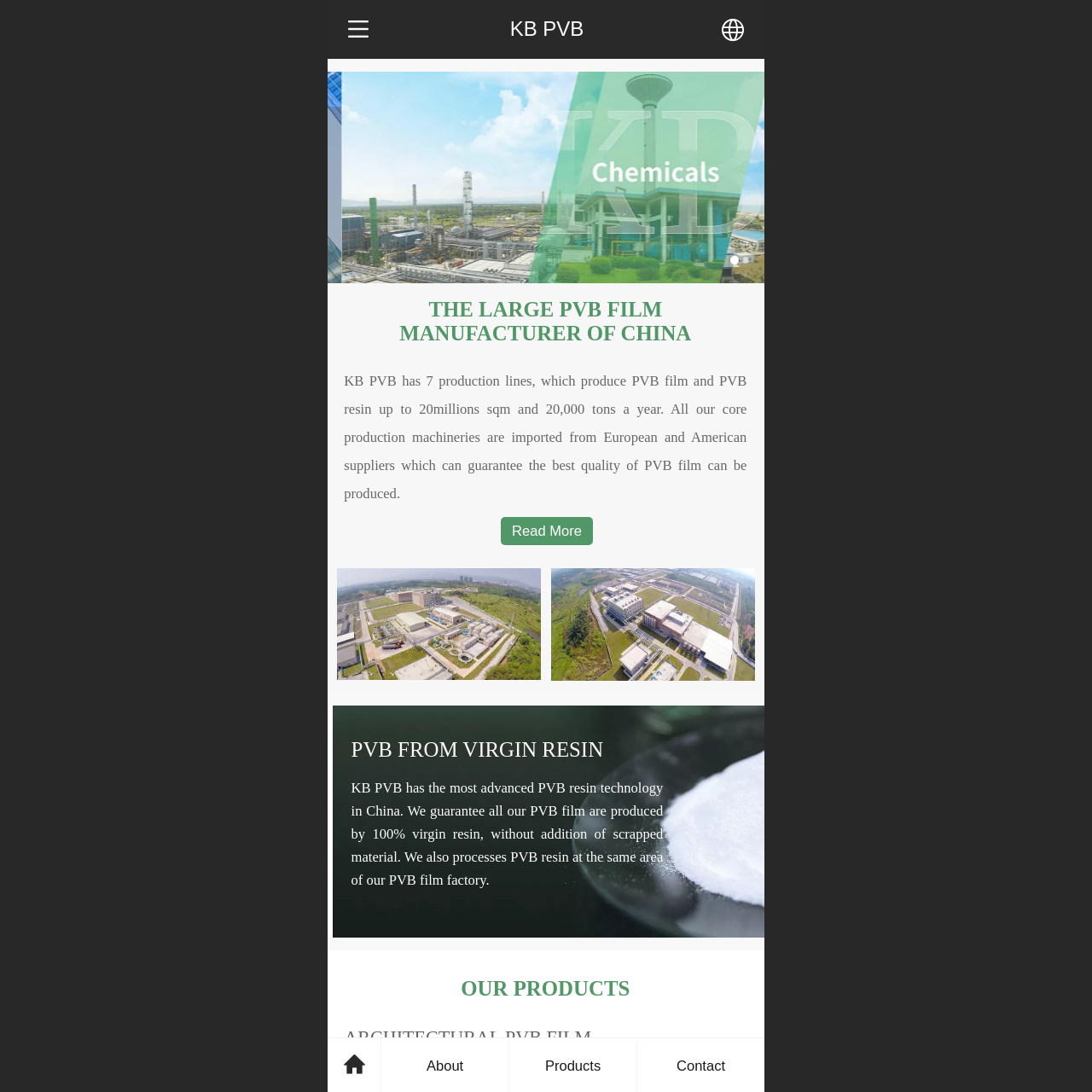What is the material used to produce PVB film?
Please answer the question with a detailed and comprehensive explanation.

The webpage states that KB PVB guarantees all their PVB film are produced by 100% virgin resin, without addition of scrapped material.